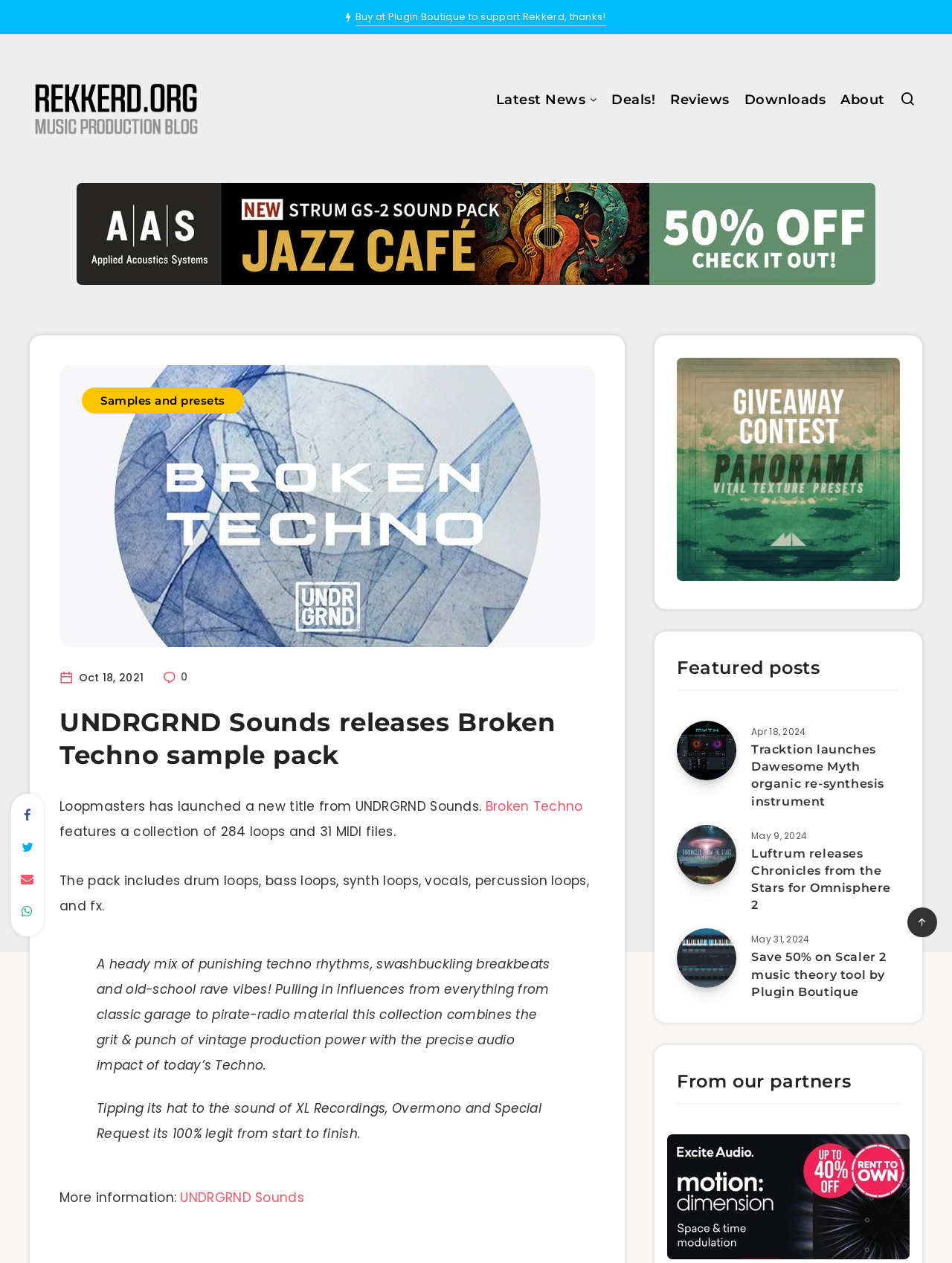Refer to the image and offer a detailed explanation in response to the question: How many loops are included in the pack?

The question asks for the number of loops included in the pack, which can be found in the static text 'features a collection of 284 loops and 31 MIDI files'.